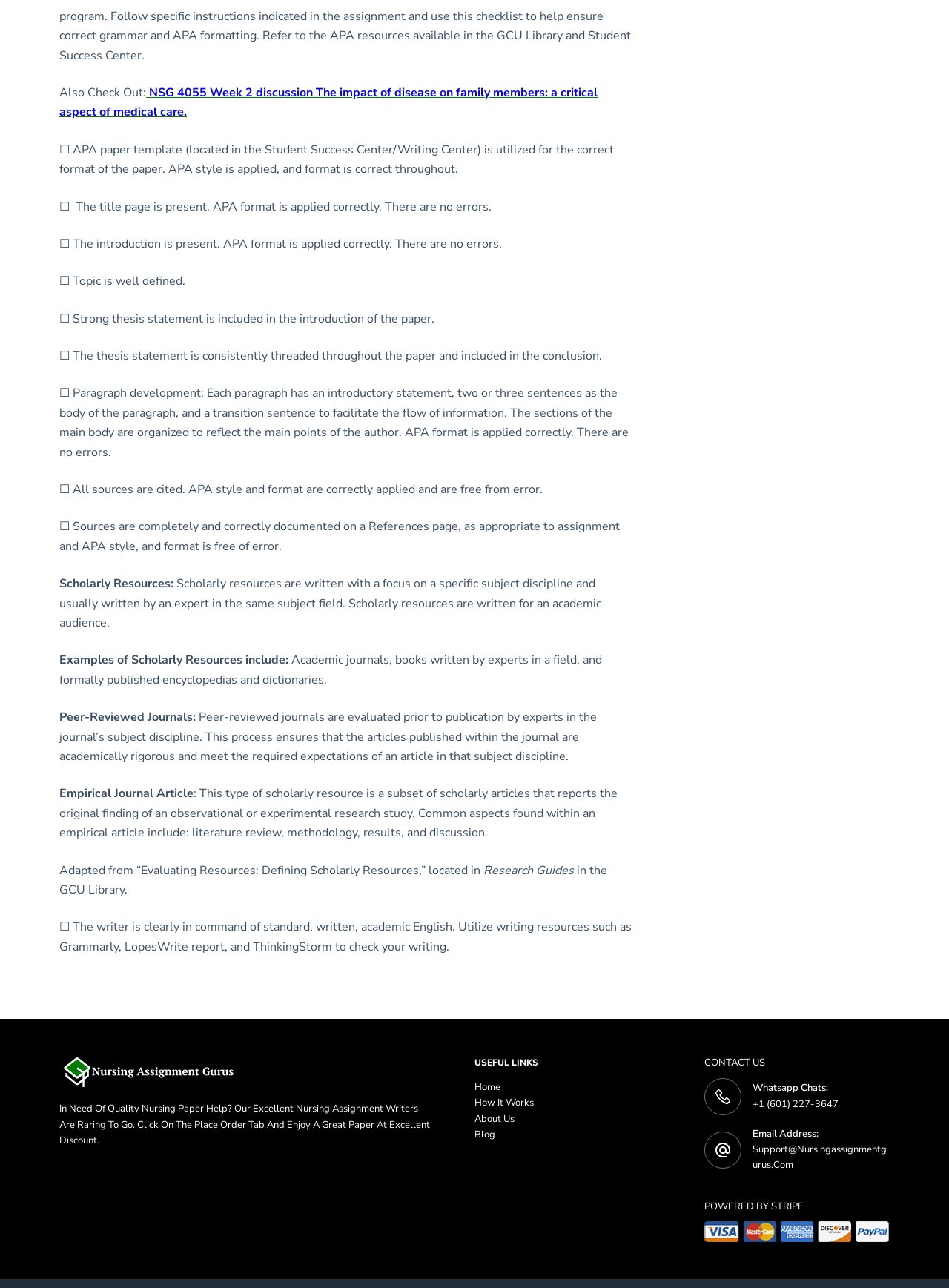From the element description: "support@nursingassignmentgurus.com", extract the bounding box coordinates of the UI element. The coordinates should be expressed as four float numbers between 0 and 1, in the order [left, top, right, bottom].

[0.793, 0.887, 0.934, 0.91]